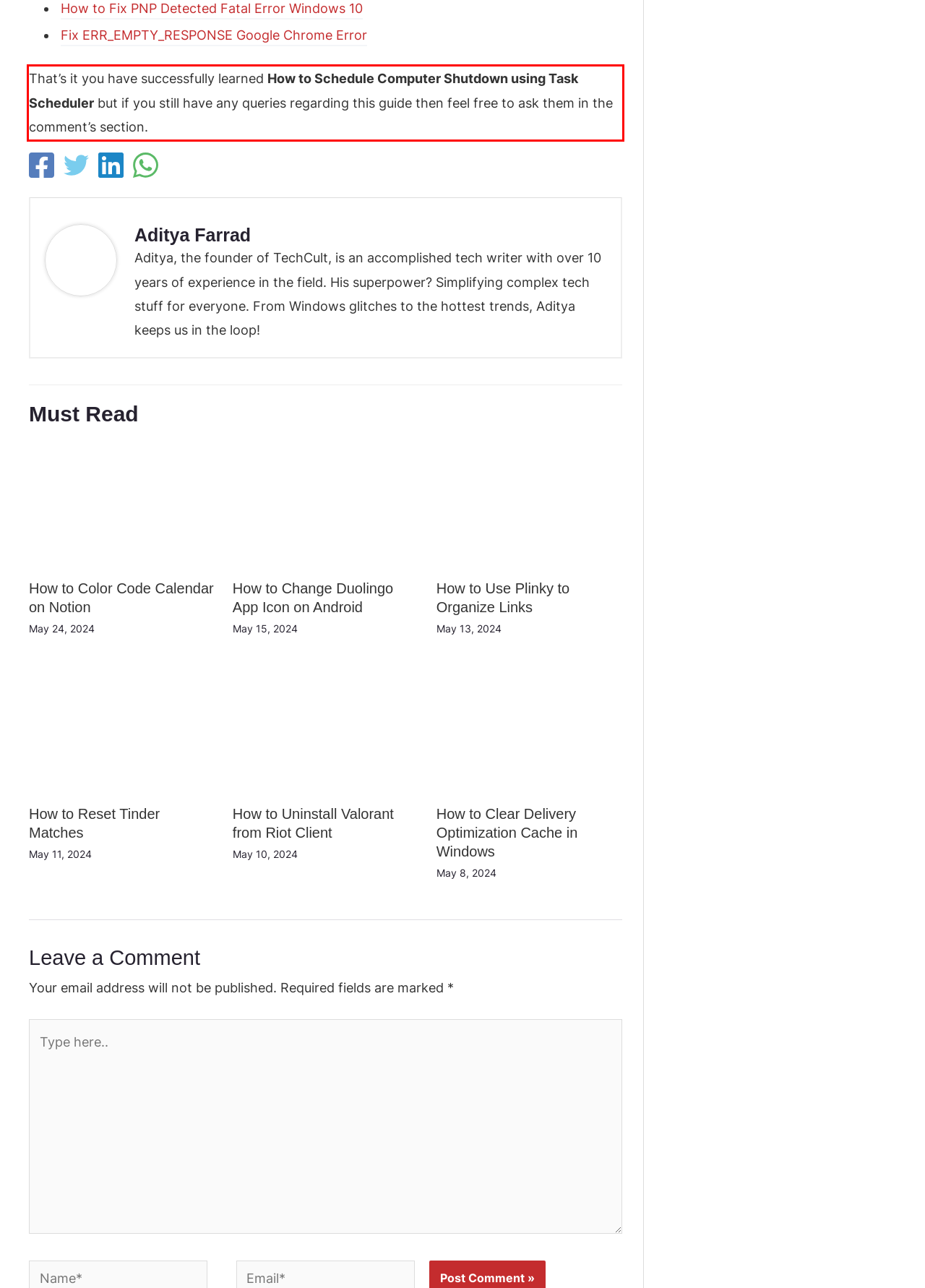Given a webpage screenshot, identify the text inside the red bounding box using OCR and extract it.

That’s it you have successfully learned How to Schedule Computer Shutdown using Task Scheduler but if you still have any queries regarding this guide then feel free to ask them in the comment’s section.